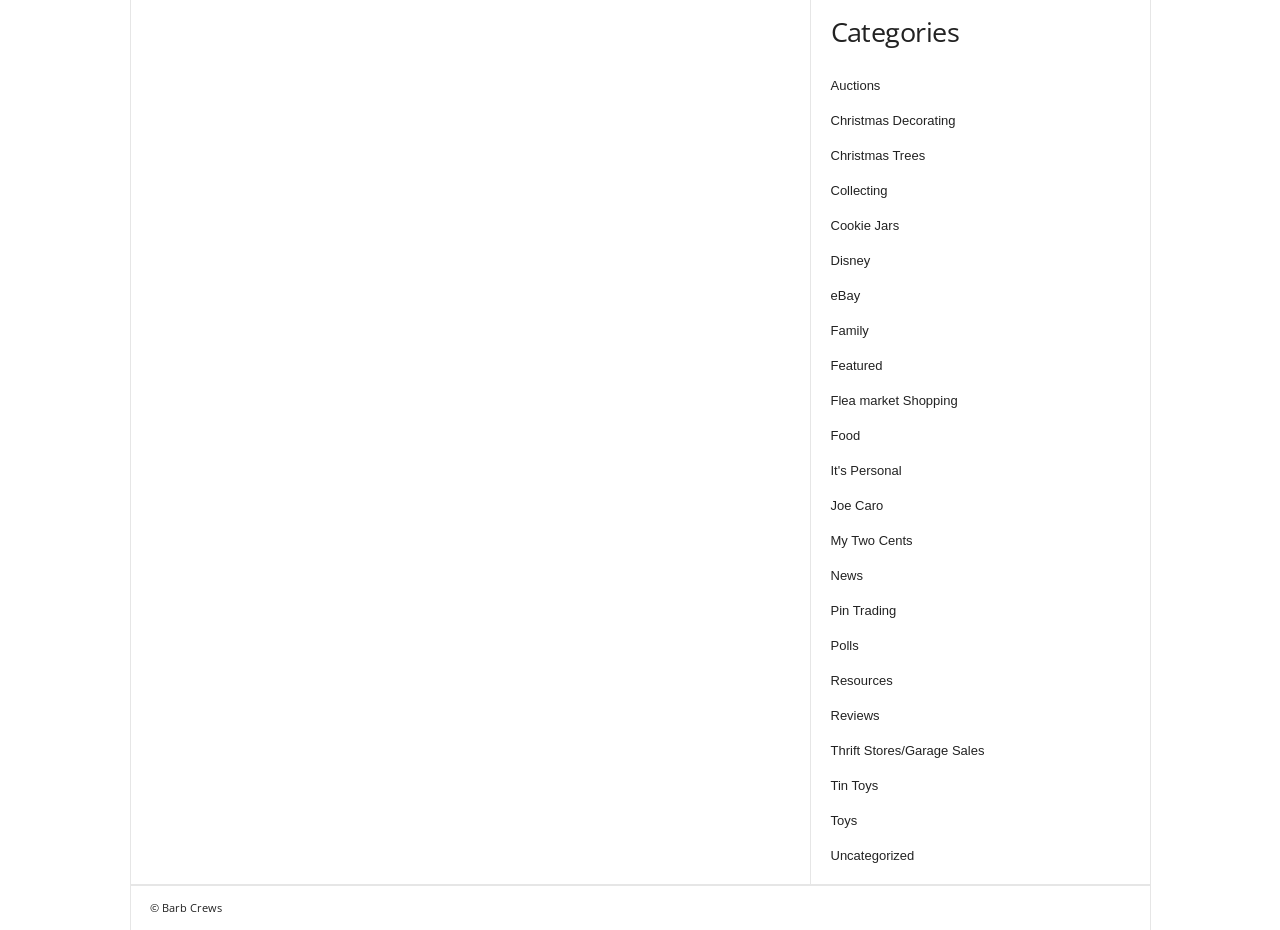Please provide a one-word or phrase answer to the question: 
What is the category between 'Collecting' and 'Cookie Jars'?

Christmas Trees